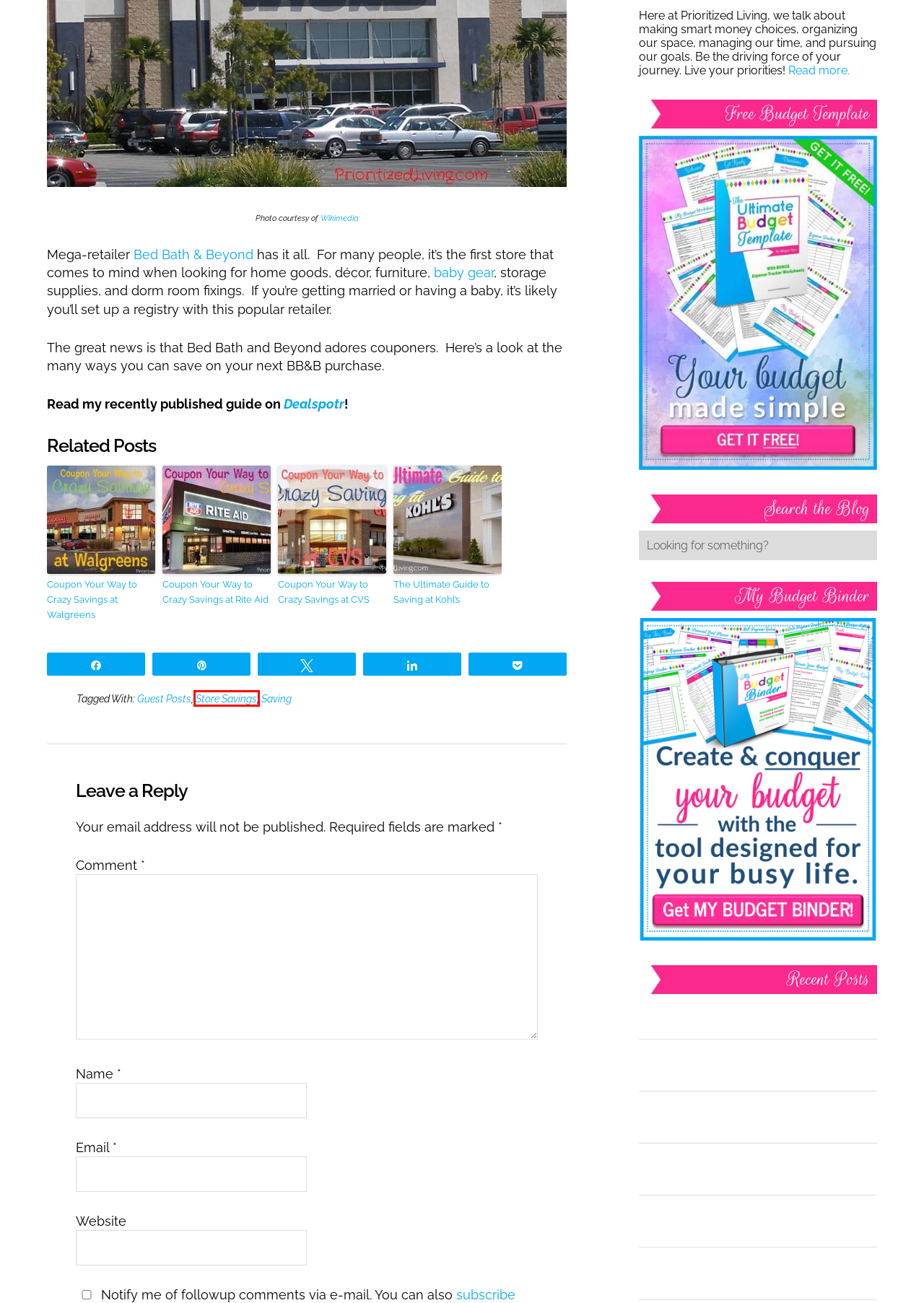You are presented with a screenshot of a webpage with a red bounding box. Select the webpage description that most closely matches the new webpage after clicking the element inside the red bounding box. The options are:
A. 7 Secrets for Saving Big on Your New Baby
B. Coupon Your Way to Crazy Savings at Walgreens - Prioritized Living
C. Coupon Your Way to Crazy Savings at Rite Aid - Prioritized Living
D. Store Savings Archives - Prioritized Living
E. Manage subscriptions
F. The Definitive Guide to Couponing at Bed Bath & Beyond
G. About Me - Prioritized Living
H. Coupon Your Way to Crazy Savings at CVS - Prioritized Living

D